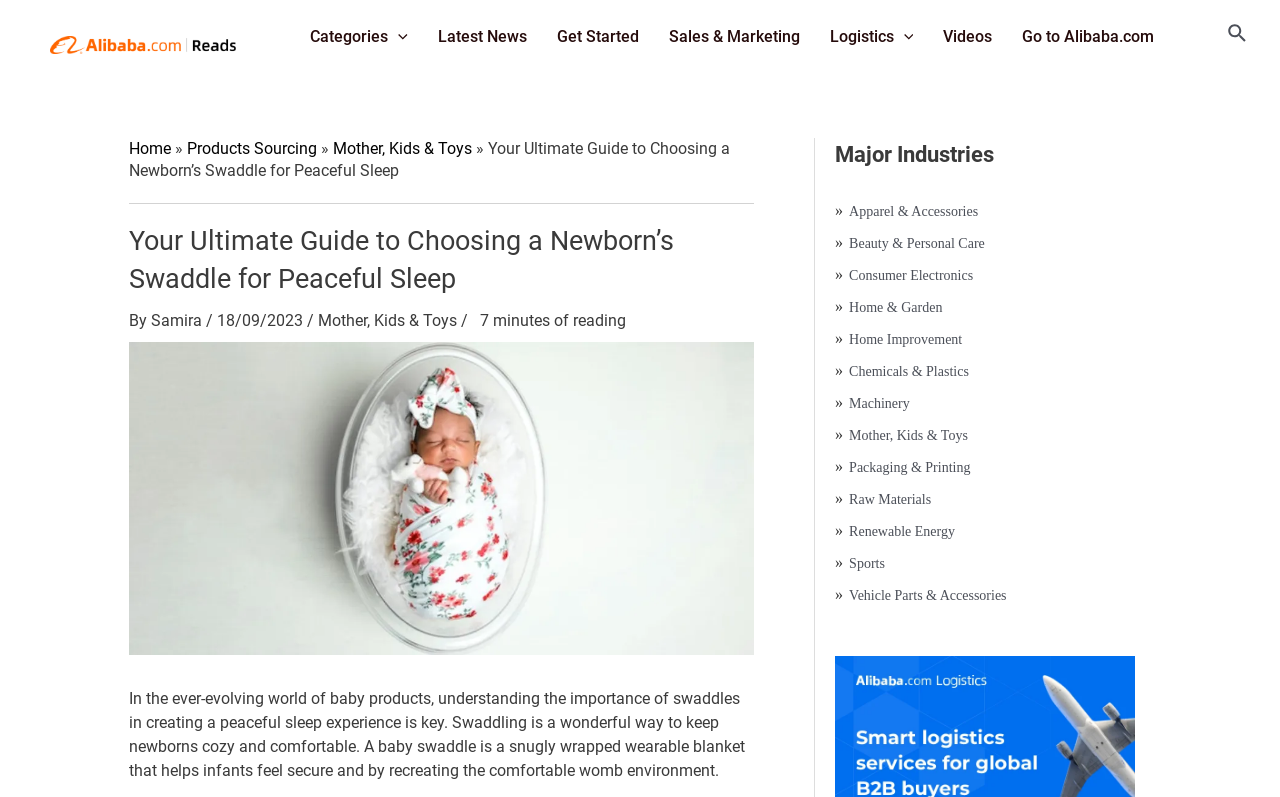Determine the bounding box for the described UI element: "Consumer Electronics".

[0.652, 0.336, 0.76, 0.355]